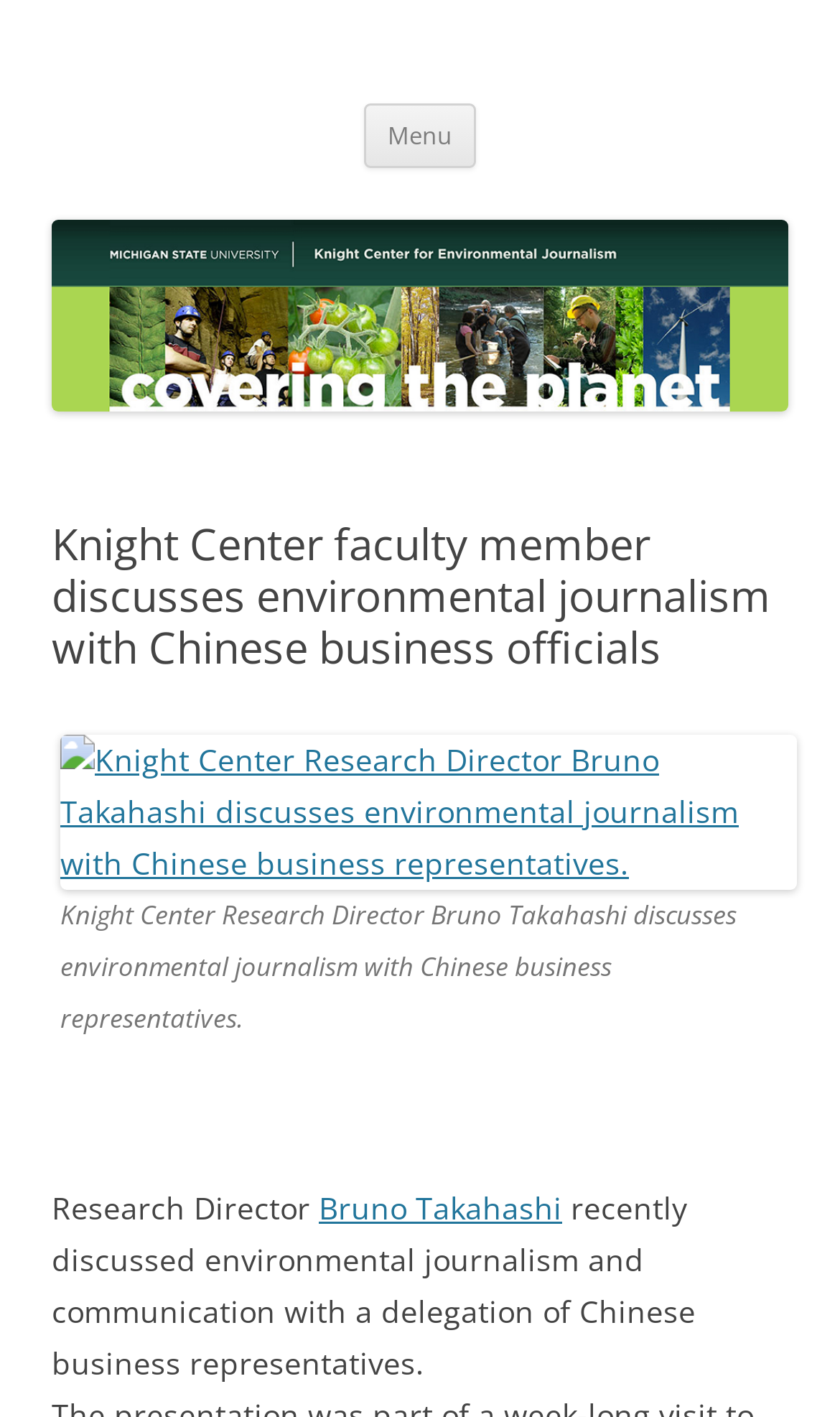What is the name of the research director?
Craft a detailed and extensive response to the question.

I found the answer by looking at the text content of the link element with the text 'Knight Center Research Director Bruno Takahashi discusses environmental journalism with Chinese business representatives.'